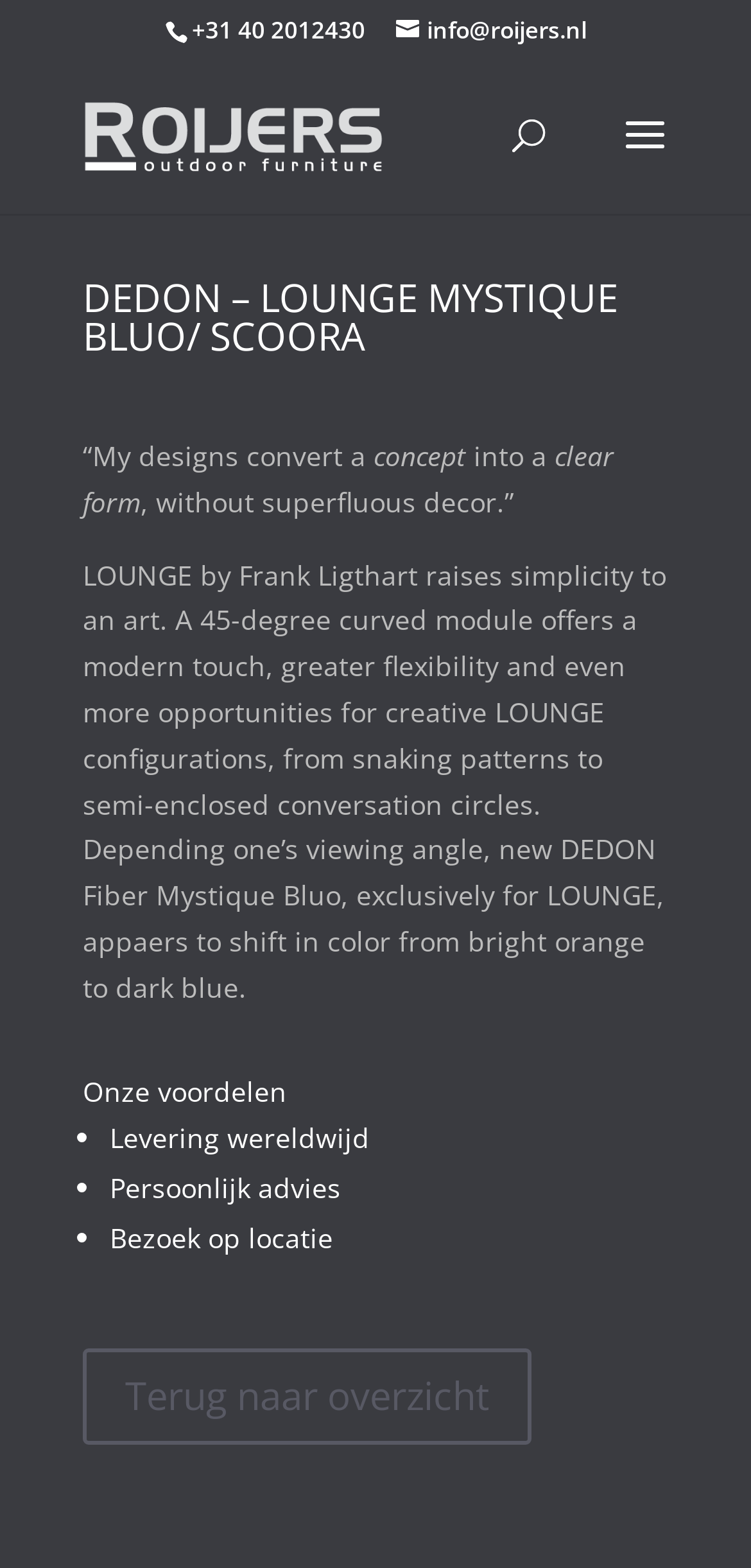Provide the bounding box coordinates of the HTML element this sentence describes: "info@roijers.nl". The bounding box coordinates consist of four float numbers between 0 and 1, i.e., [left, top, right, bottom].

[0.527, 0.009, 0.781, 0.029]